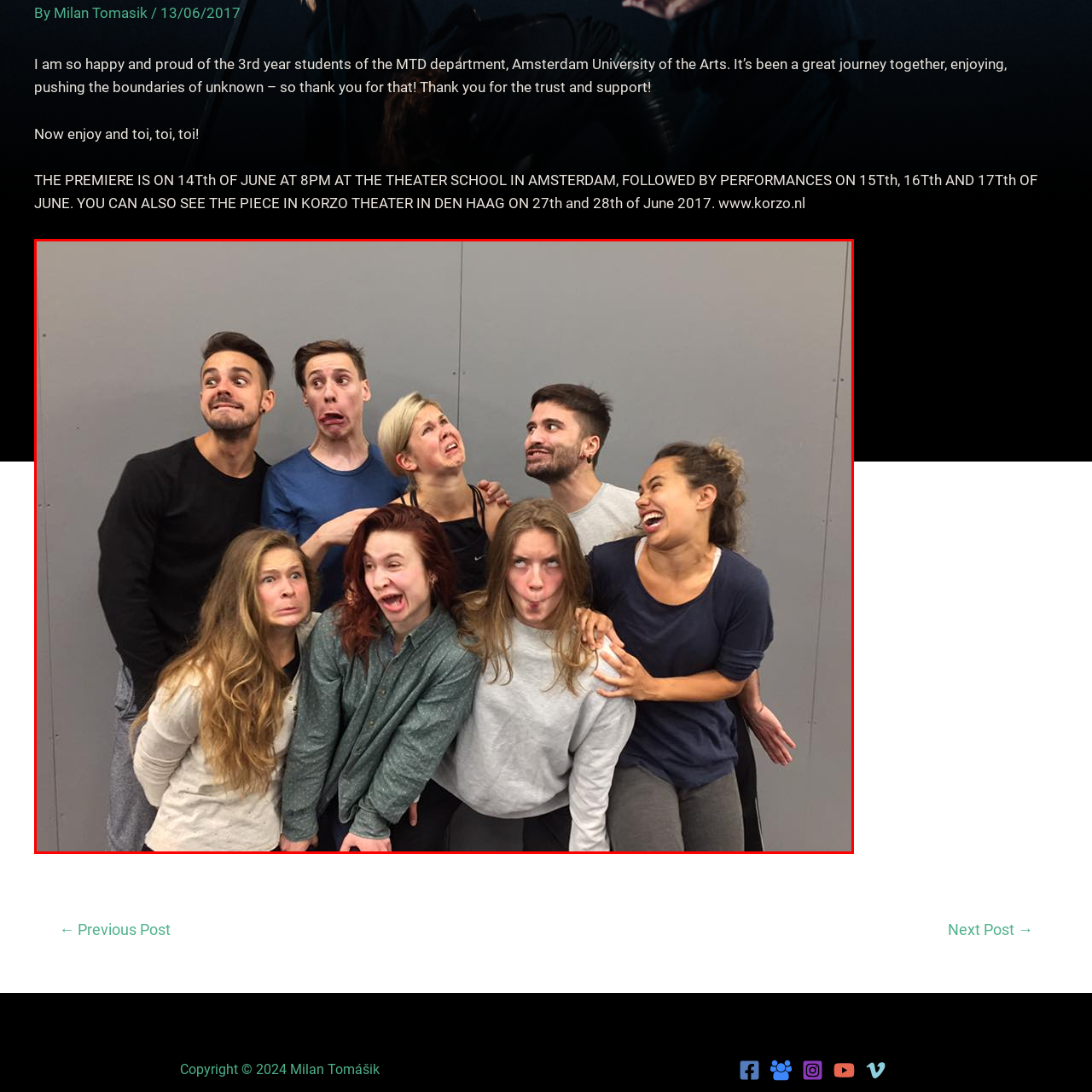Please provide a comprehensive description of the image that is enclosed within the red boundary.

The image captures a lively moment among a group of eight young performers from the MTD department at Amsterdam University of the Arts. Set against a plain gray backdrop, the individuals are striking exaggerated and humorous facial expressions, showcasing their playful camaraderie. Each person seems to embody a unique character, with some making comical grimaces while others burst into laughter. The dynamic poses and shared joy reflect the fun and creative spirit characteristic of their artistic journey together, emphasizing the bond they've formed through their experiences in theater and performance. This snapshot not only highlights their personalities but also serves as a celebration of their achievements leading up to their upcoming performances, as they prepare to showcase their hard work and dedication on stage.